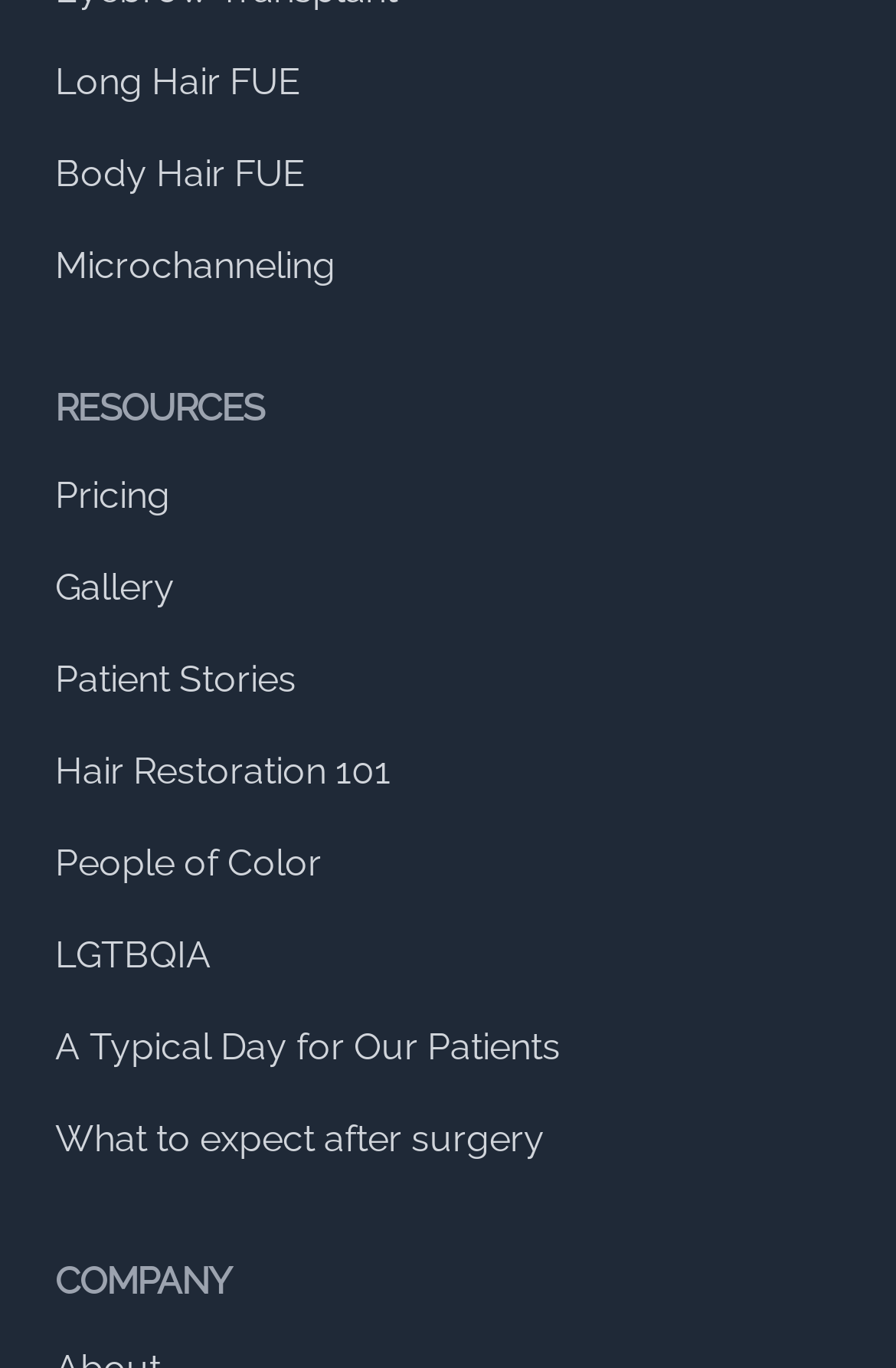Please find the bounding box coordinates of the clickable region needed to complete the following instruction: "View Patient Stories". The bounding box coordinates must consist of four float numbers between 0 and 1, i.e., [left, top, right, bottom].

[0.062, 0.481, 0.331, 0.513]